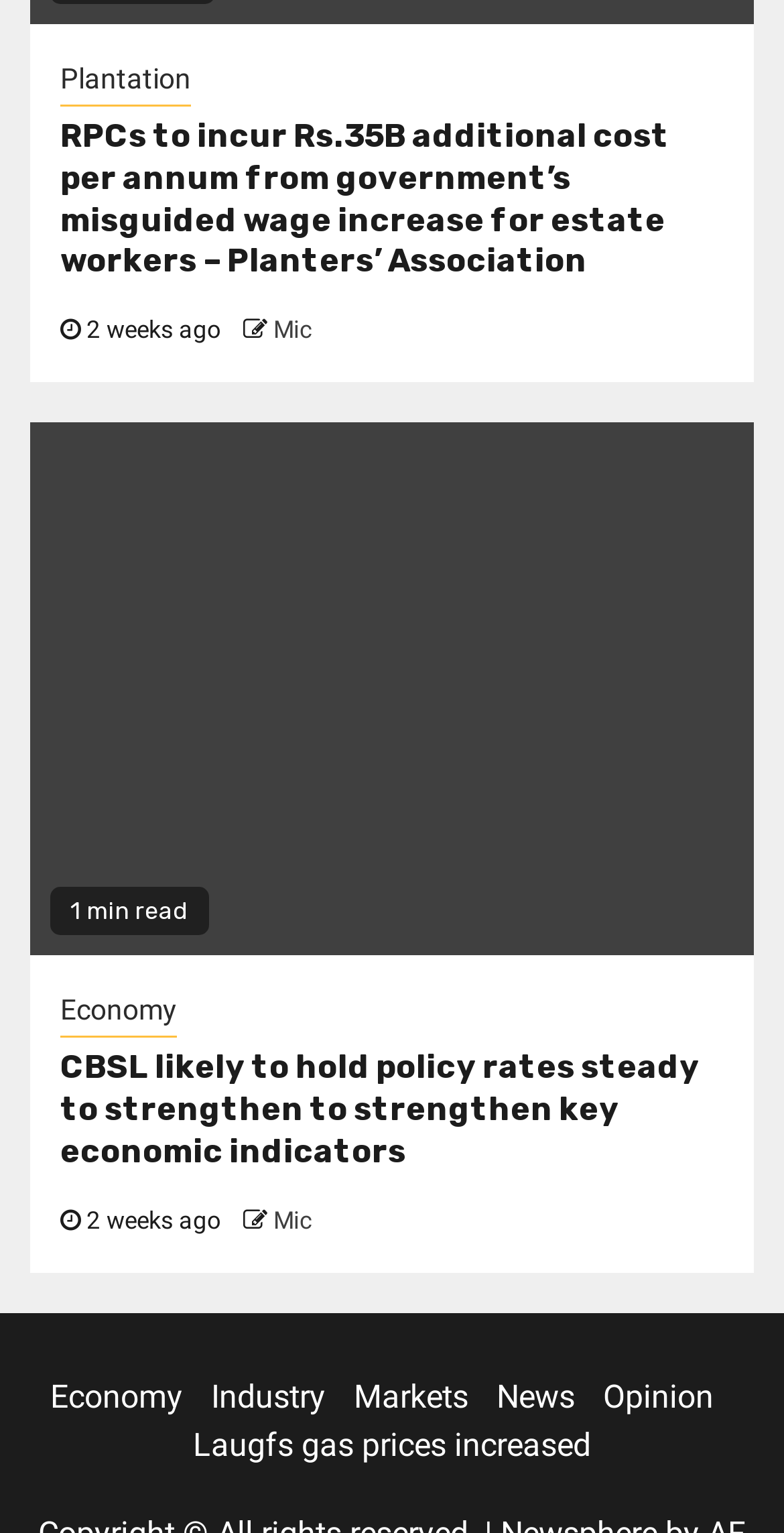Using the description "Economy", locate and provide the bounding box of the UI element.

[0.064, 0.898, 0.233, 0.923]